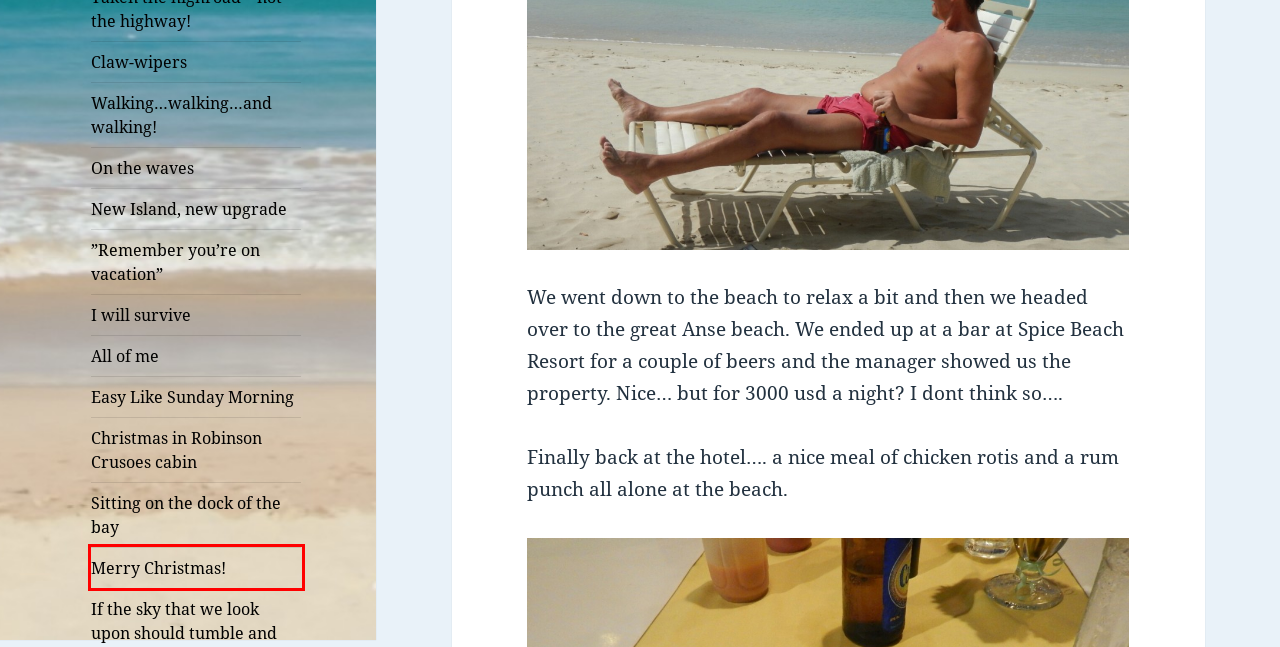You have a screenshot of a webpage, and a red bounding box highlights an element. Select the webpage description that best fits the new page after clicking the element within the bounding box. Options are:
A. New Island, new upgrade - Our travelling blog
B. "Remember you're on vacation" - Our travelling blog
C. Christmas in Robinson Crusoes cabin - Our travelling blog
D. All of me - Our travelling blog
E. Easy Like Sunday Morning - Our travelling blog
F. On the waves - Our travelling blog
G. Merry Christmas! - Our travelling blog
H. Sitting on the dock of the bay - Our travelling blog

G